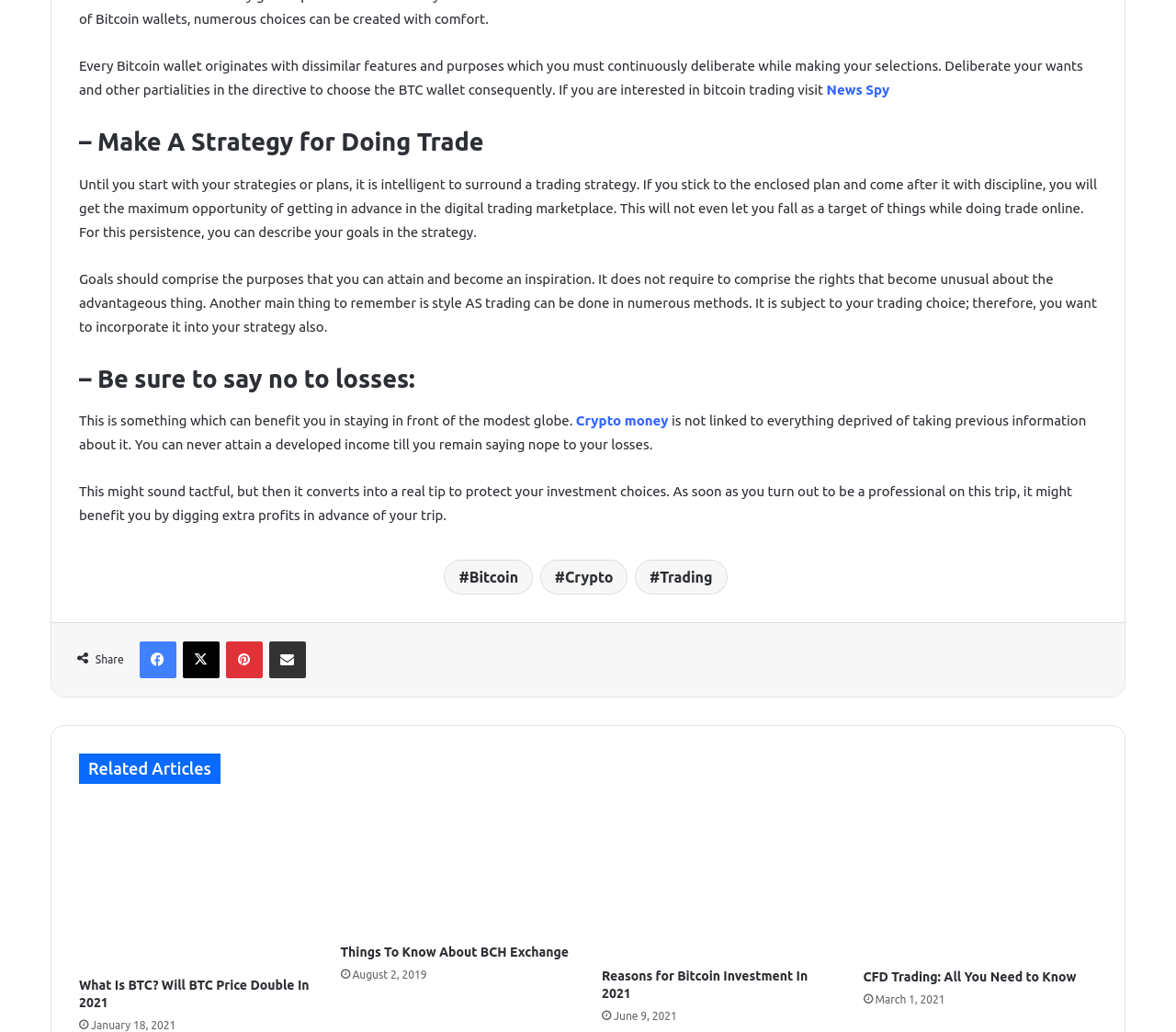Please determine the bounding box coordinates of the element to click on in order to accomplish the following task: "Visit the 'Crypto money' page". Ensure the coordinates are four float numbers ranging from 0 to 1, i.e., [left, top, right, bottom].

[0.49, 0.4, 0.568, 0.415]